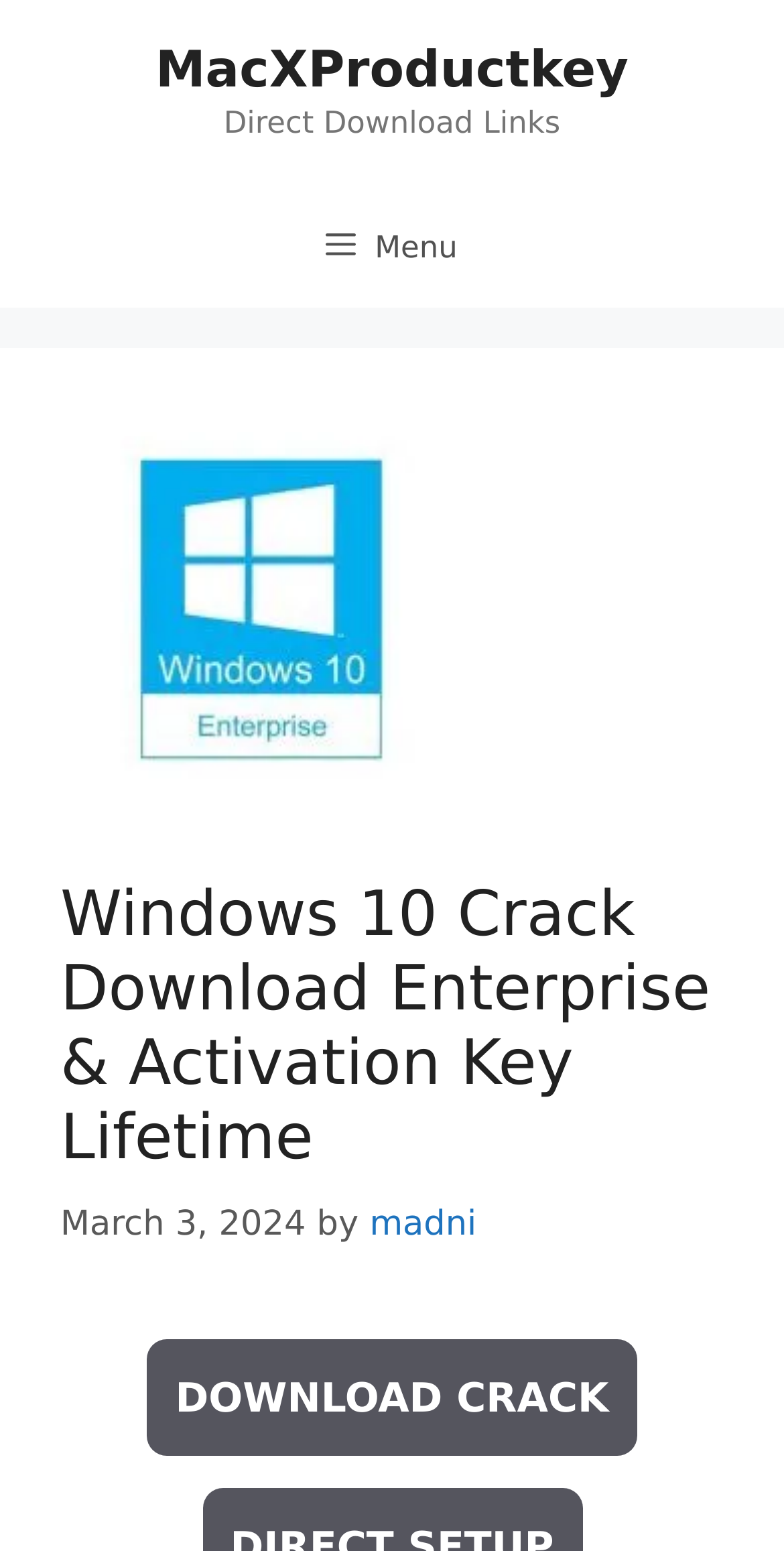What is the name of the author mentioned on the page?
Please provide a comprehensive answer to the question based on the webpage screenshot.

I found a link element with the text 'madni' on the page, which suggests that it is the name of the author or contributor mentioned on the page.